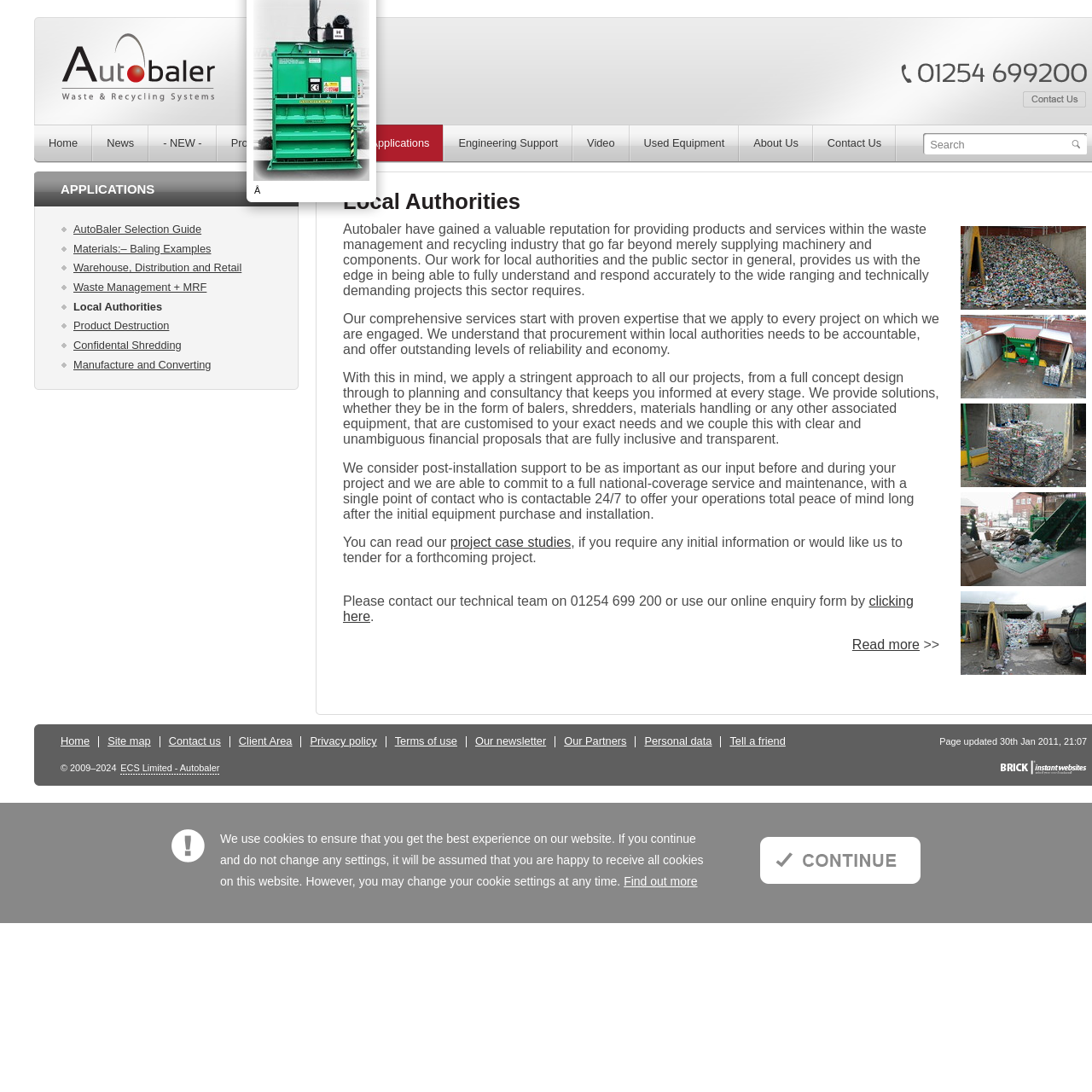Give the bounding box coordinates for this UI element: "Site map". The coordinates should be four float numbers between 0 and 1, arranged as [left, top, right, bottom].

[0.099, 0.673, 0.138, 0.685]